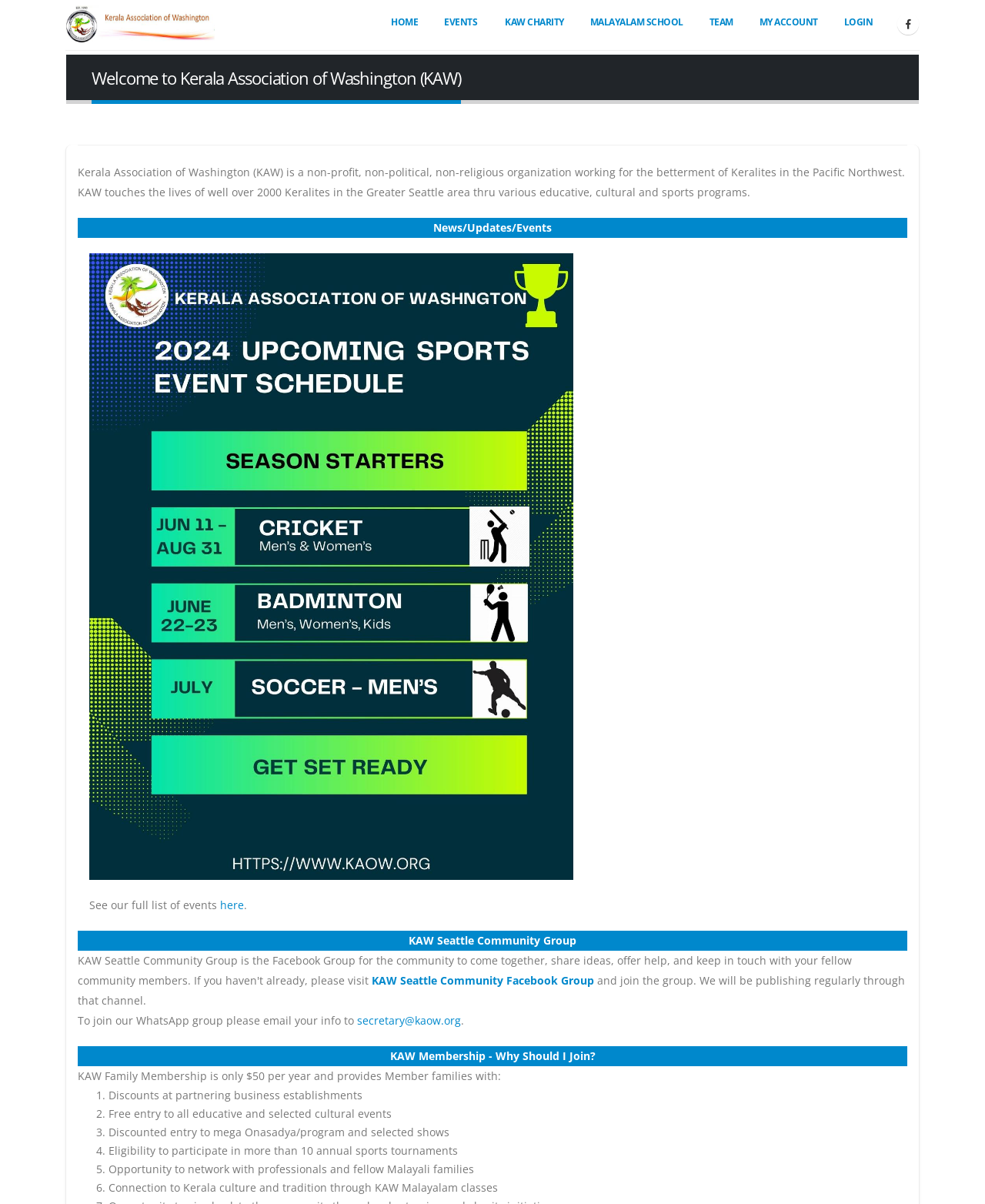Give a succinct answer to this question in a single word or phrase: 
What is the cost of KAW Family Membership?

$50 per year